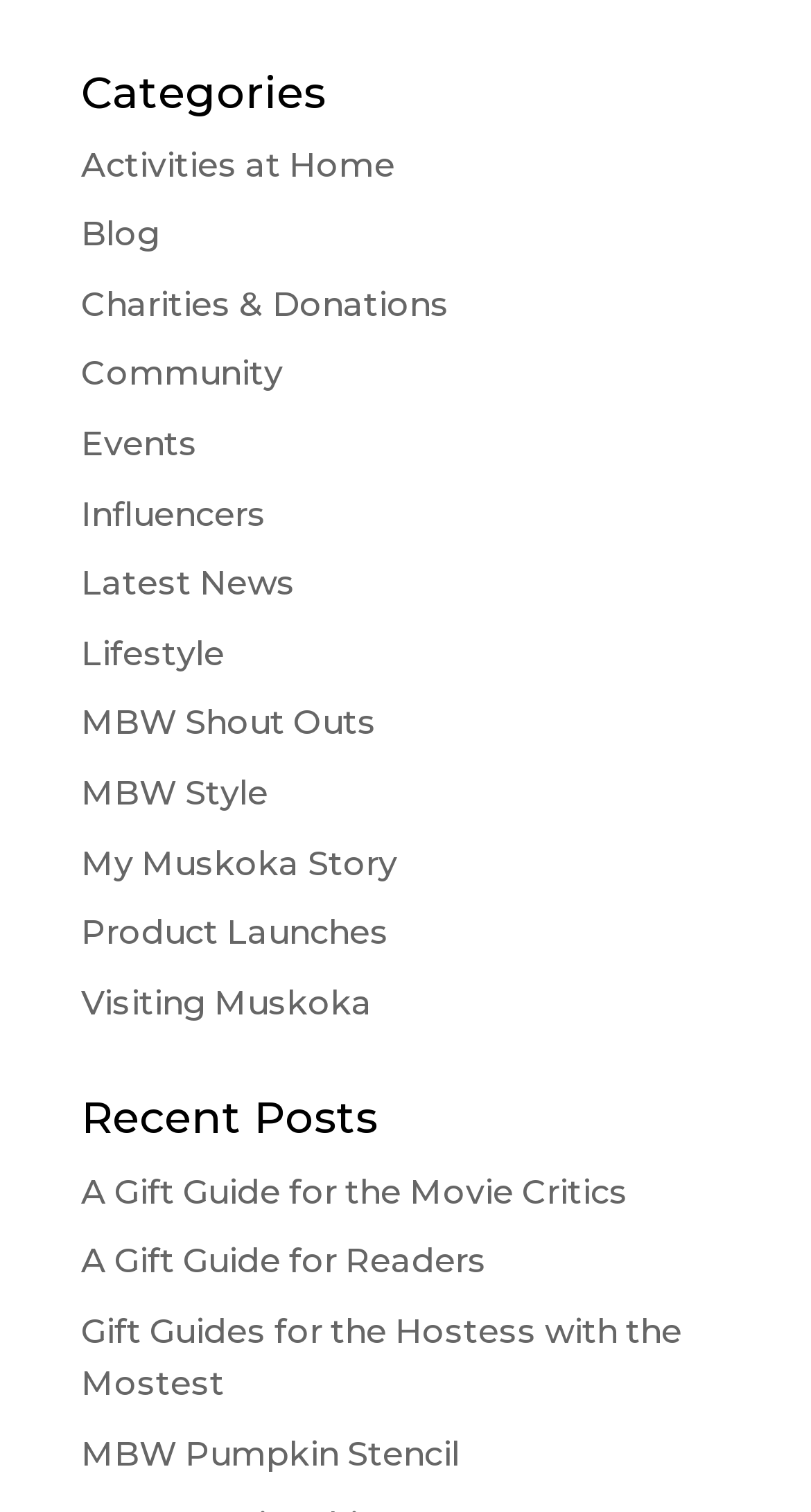Reply to the question with a brief word or phrase: What is the second recent post on the webpage?

A Gift Guide for Readers